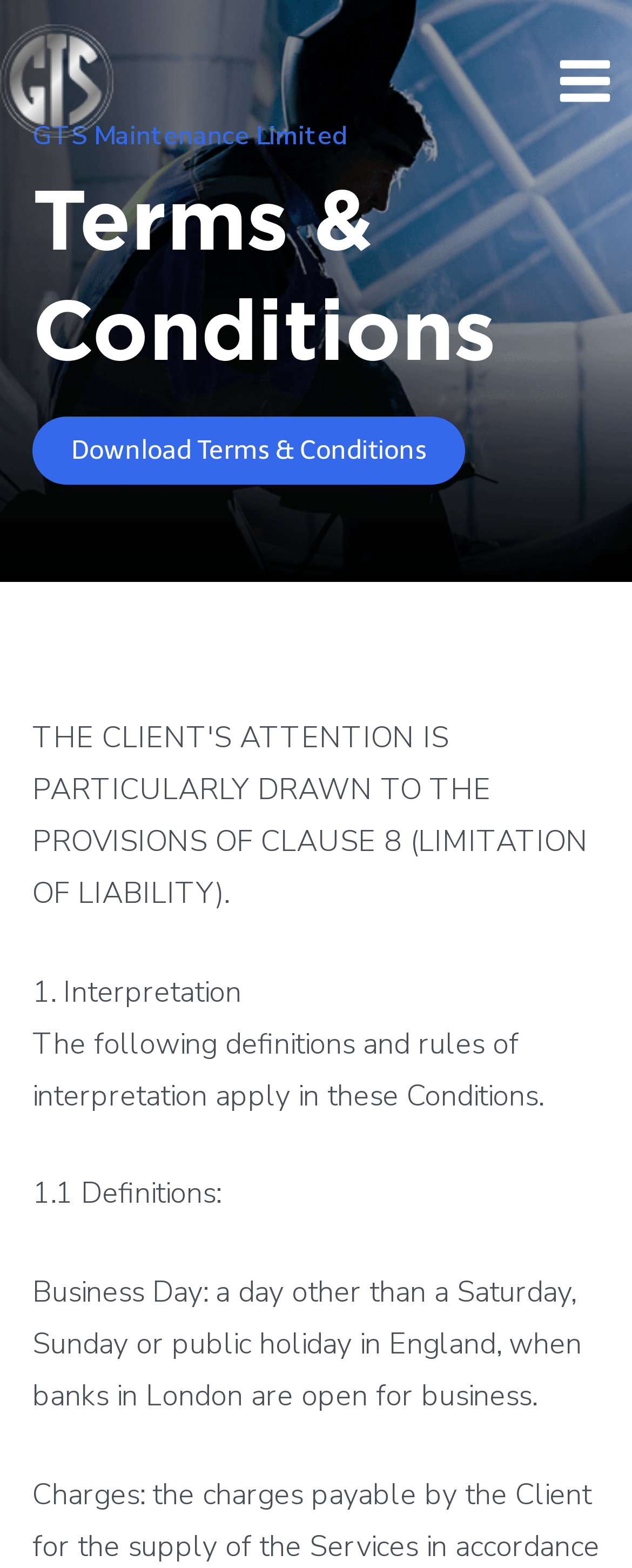Bounding box coordinates are specified in the format (top-left x, top-left y, bottom-right x, bottom-right y). All values are floating point numbers bounded between 0 and 1. Please provide the bounding box coordinate of the region this sentence describes: Leyla Zana

None